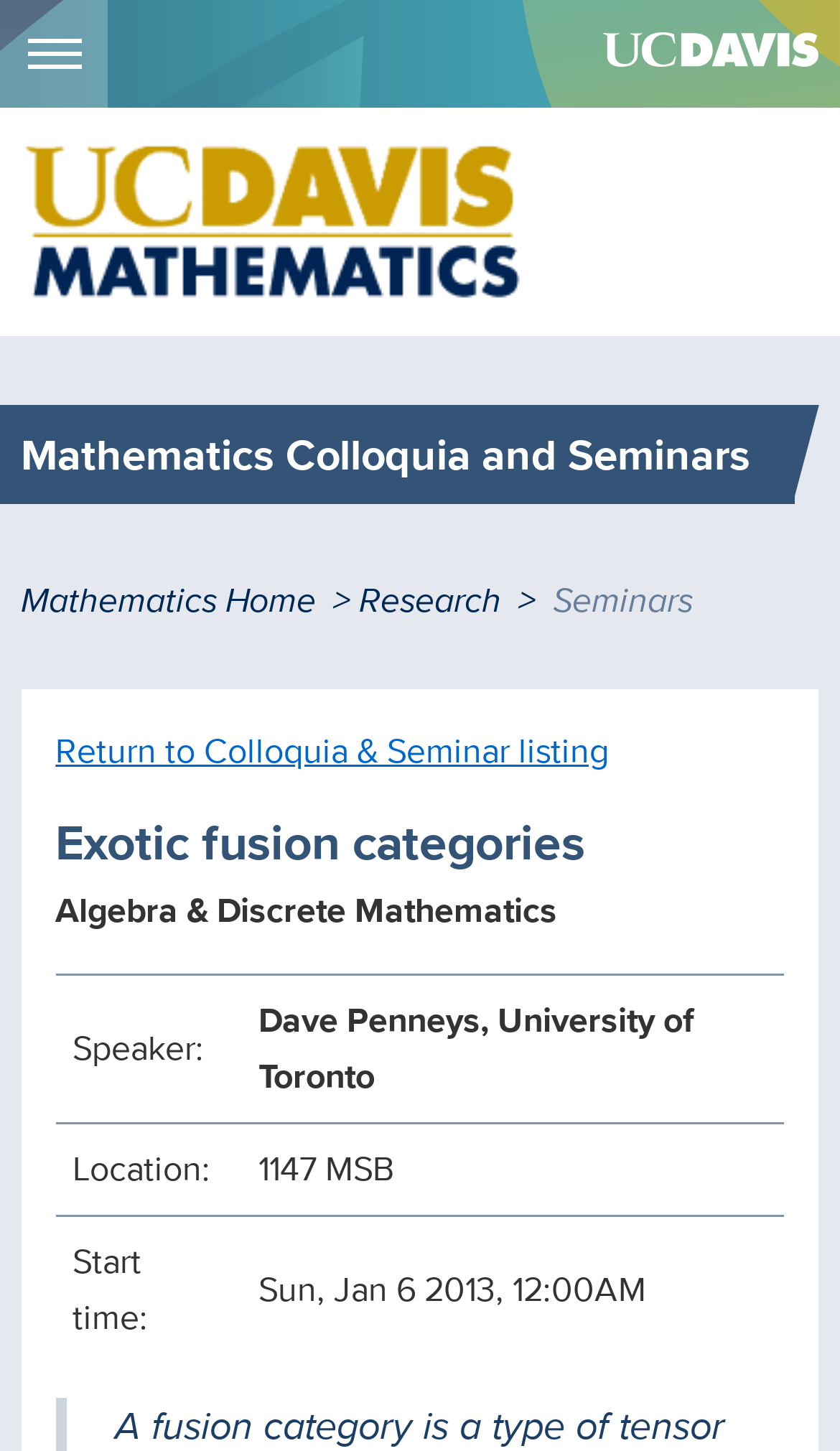What is the logo on the top right corner?
Based on the image content, provide your answer in one word or a short phrase.

UC Davis Logo